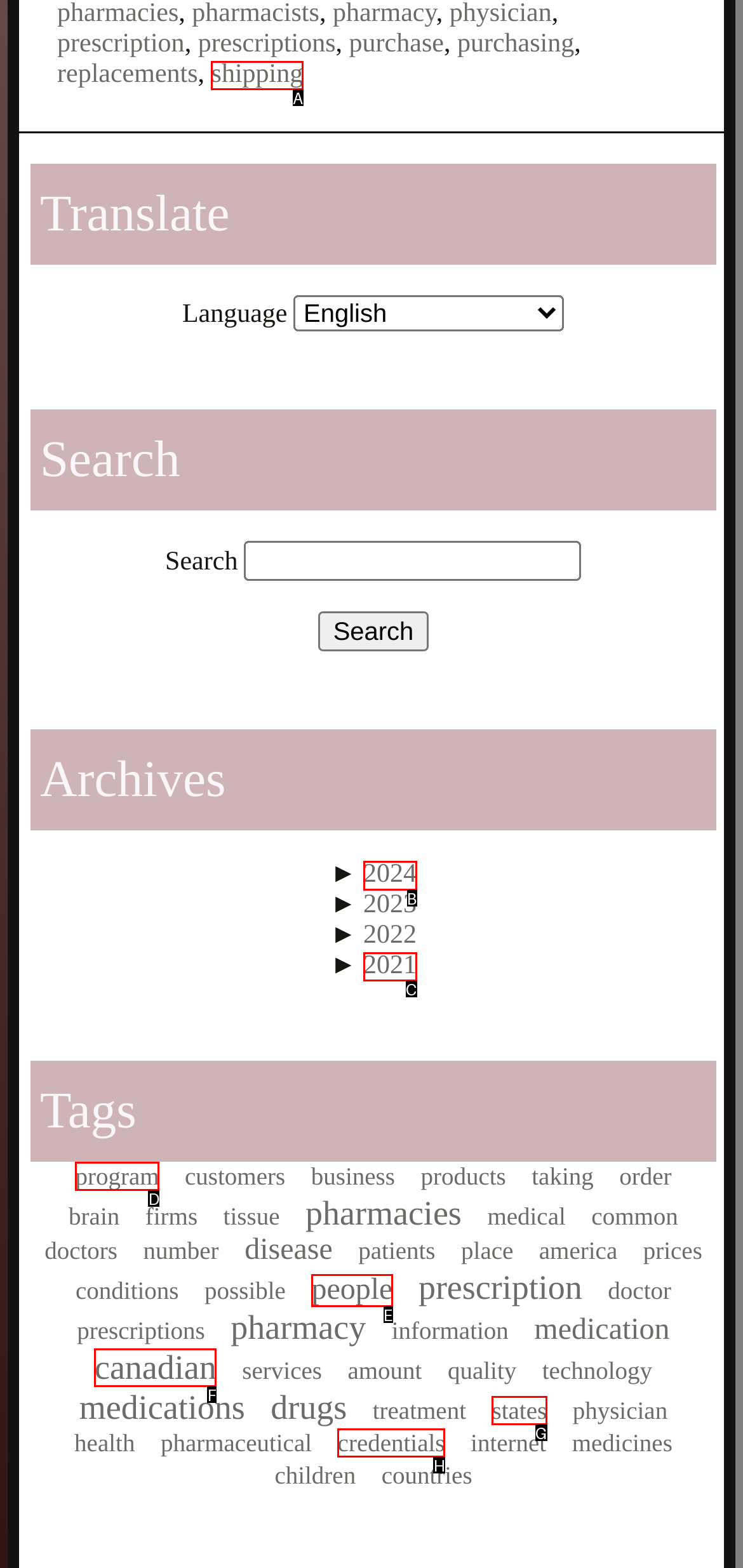Indicate which lettered UI element to click to fulfill the following task: Click on the '2024' archive link
Provide the letter of the correct option.

B